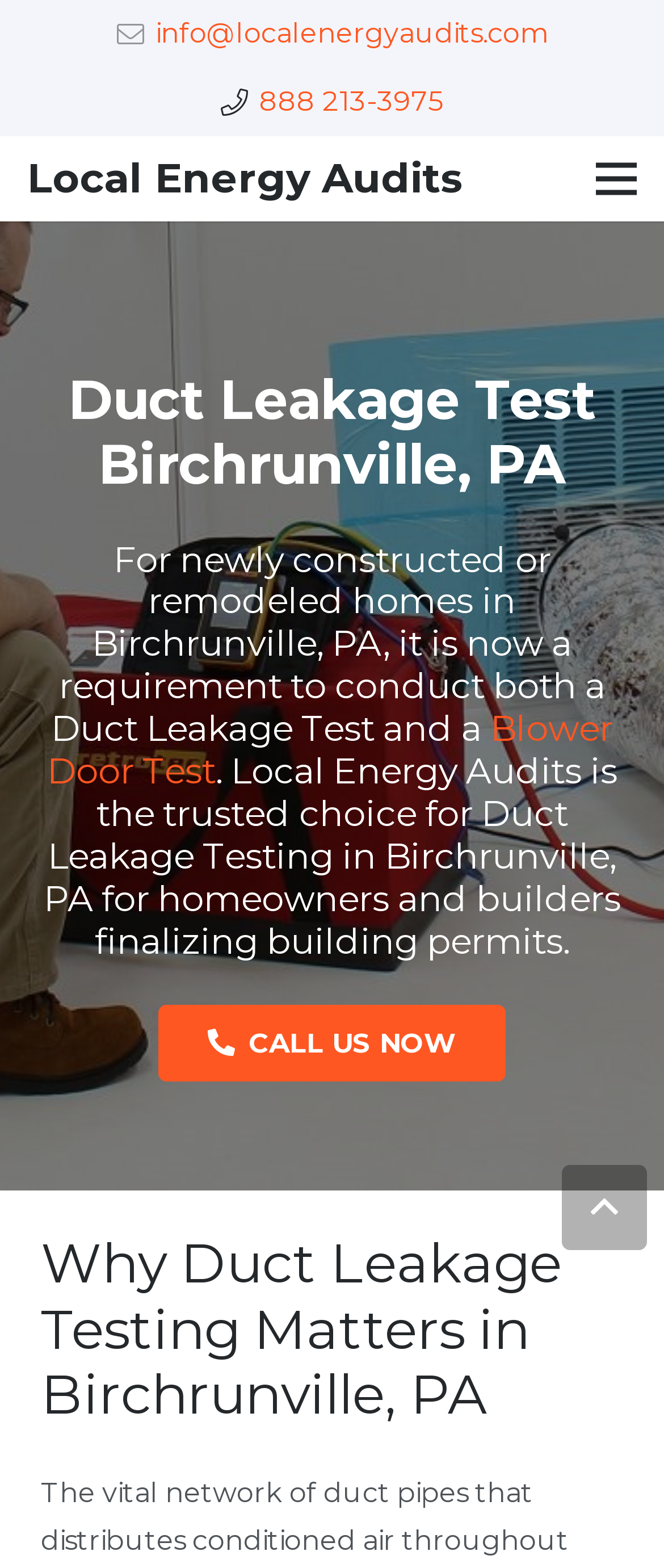Give a complete and precise description of the webpage's appearance.

The webpage is about Local Energy Audits, a company that provides duct leakage testing services in Birchrunville, PA. At the top left of the page, there is a heading with the company name, "Local Energy Audits", which is also a link. Below it, there are two links, one for email and one for phone number. 

On the top right, there is a link labeled "Menu". Below the company name, there is a heading that reads "Duct Leakage Test Birchrunville, PA", which is followed by a detailed description of the service, explaining the requirement for duct leakage testing and blower door testing in newly constructed or remodeled homes in Birchrunville, PA. The description also mentions that Local Energy Audits is a trusted choice for duct leakage testing in the area. Within this description, there is a link to "Blower Door Test".

Further down the page, there is a call-to-action link labeled "CALL US NOW" with a phone icon. Below that, there is another heading that reads "Why Duct Leakage Testing Matters in Birchrunville, PA". At the bottom right of the page, there is a small icon link.